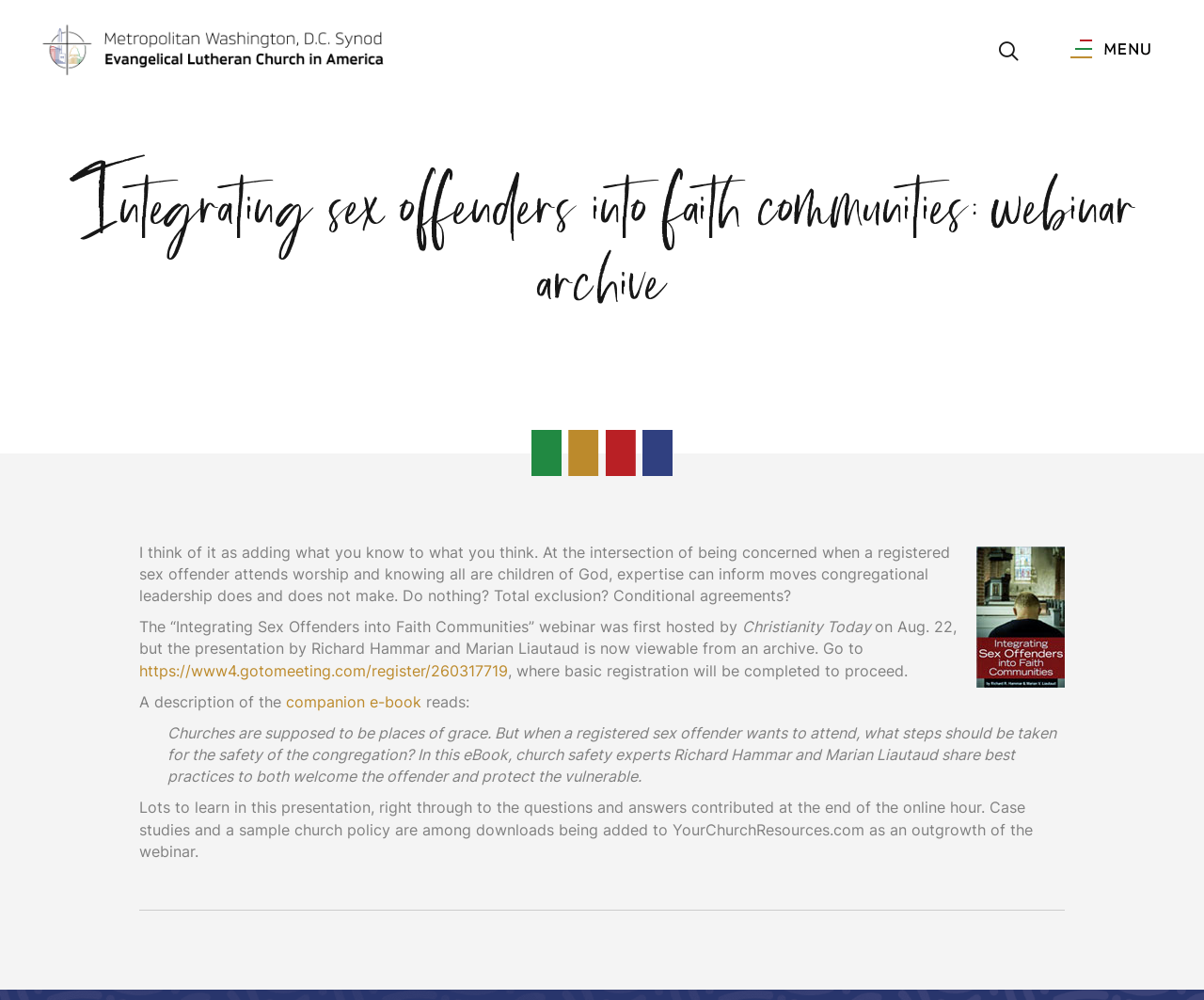Who hosted the webinar?
Please give a detailed answer to the question using the information shown in the image.

I found the answer by reading the text 'The “Integrating Sex Offenders into Faith Communities” webinar was first hosted by Christianity Today on Aug. 22...' which indicates that Christianity Today hosted the webinar.